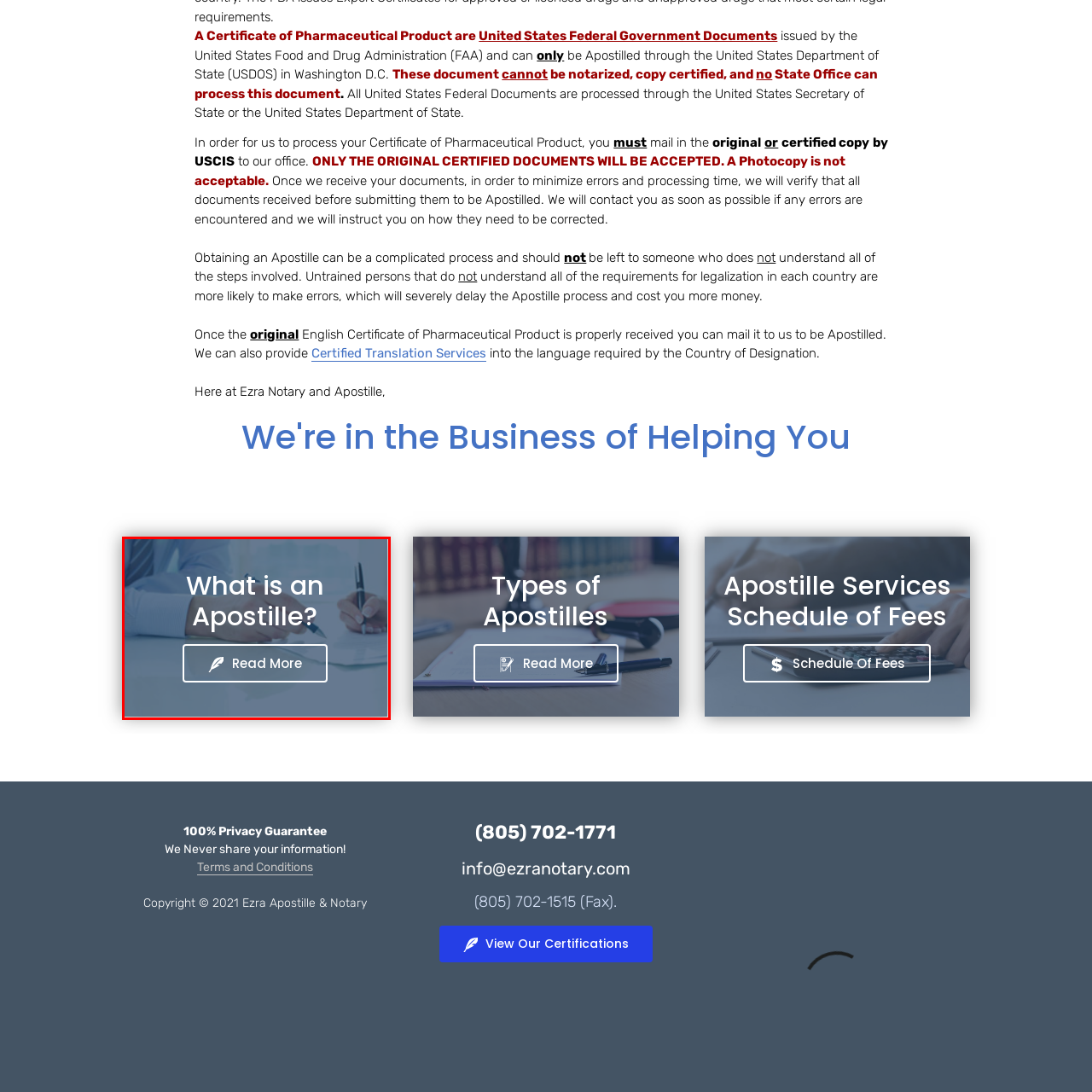What is the purpose of the 'Read More' button?
Look at the image enclosed by the red bounding box and give a detailed answer using the visual information available in the image.

The 'Read More' button is placed below the heading, indicating that users can click on it to access more information about Apostilles and the services offered, implying that the button is meant to facilitate further learning or exploration.